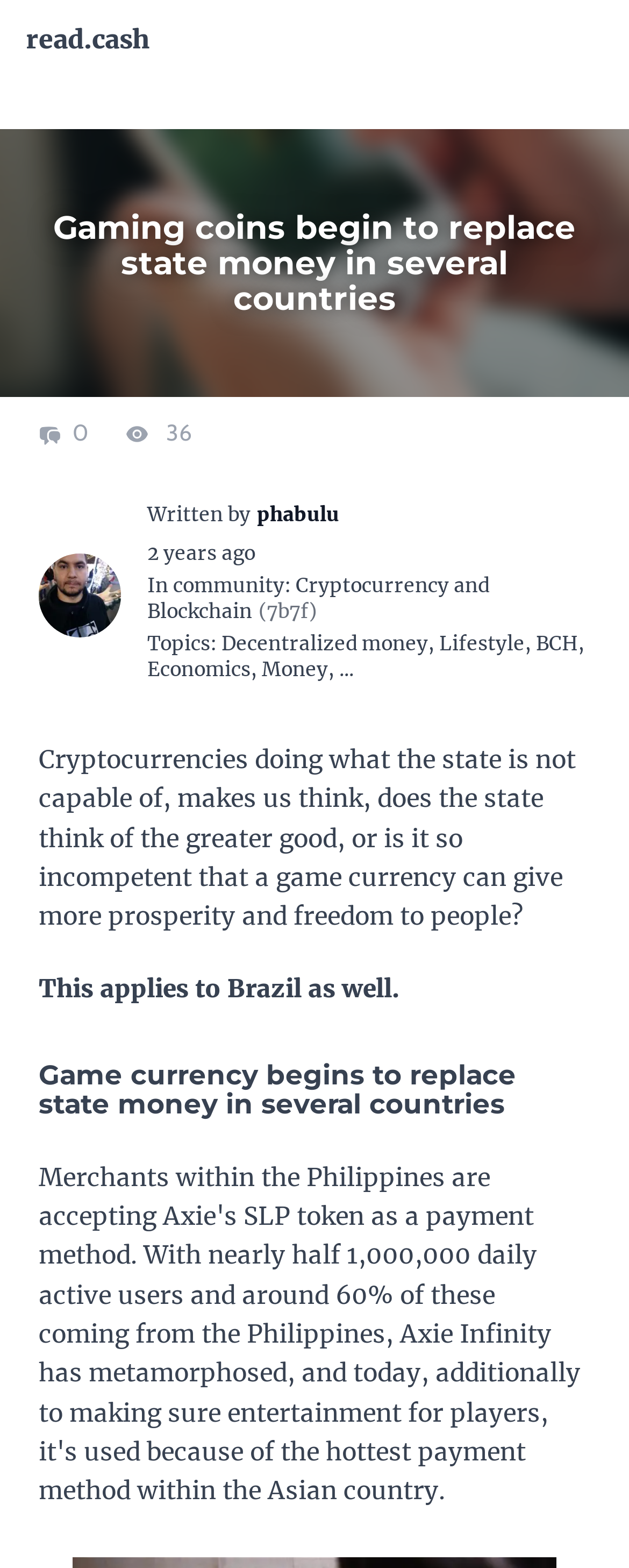How many people saw the article?
Using the image as a reference, deliver a detailed and thorough answer to the question.

I found the number of people who saw the article by looking at the text '36' which is located next to the image and the text 'Number of people who saw the article or submission'. This suggests that 36 people saw the article.